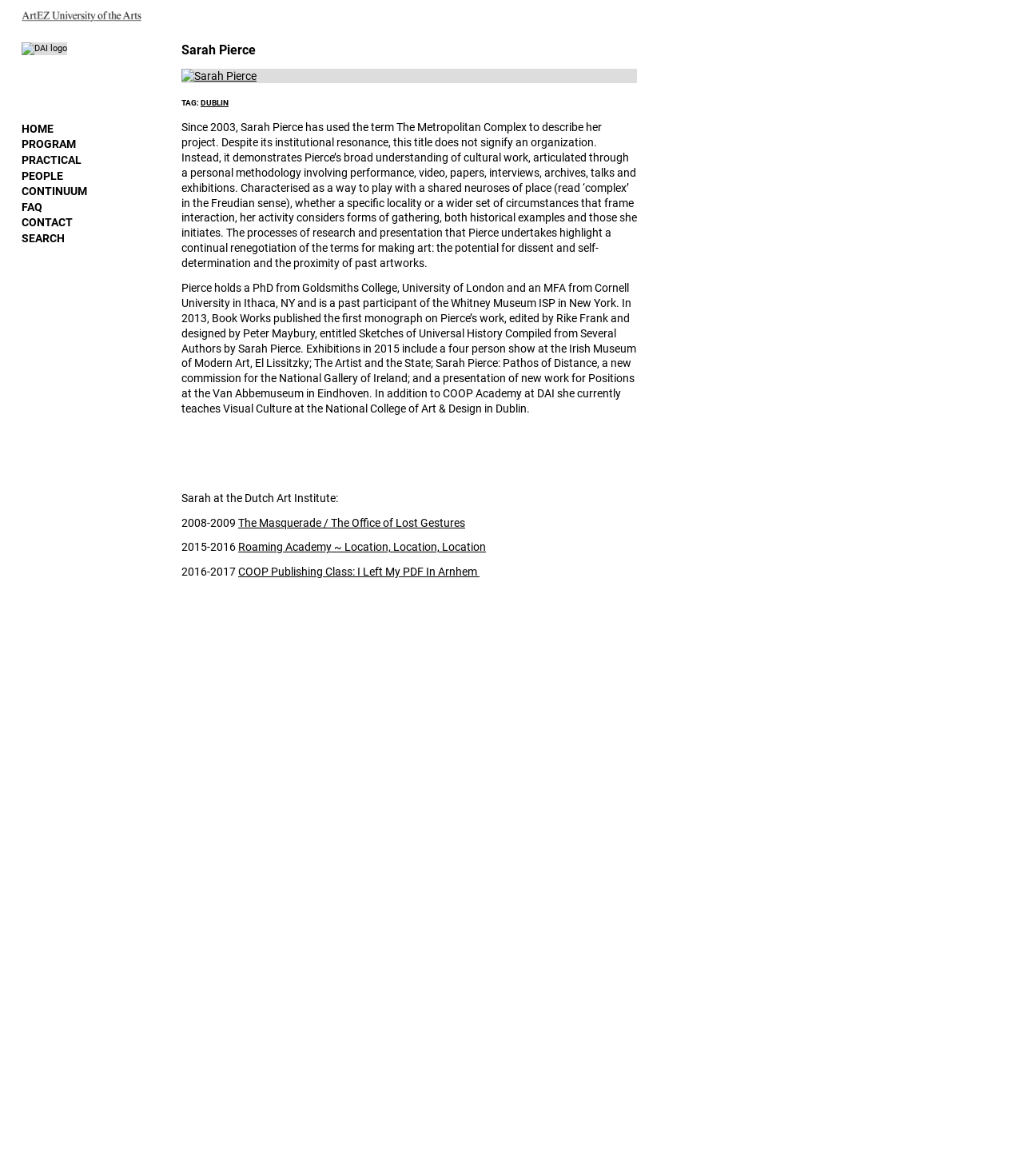Locate the bounding box coordinates of the element you need to click to accomplish the task described by this instruction: "go to Sarah Pierce's homepage".

[0.177, 0.058, 0.623, 0.071]